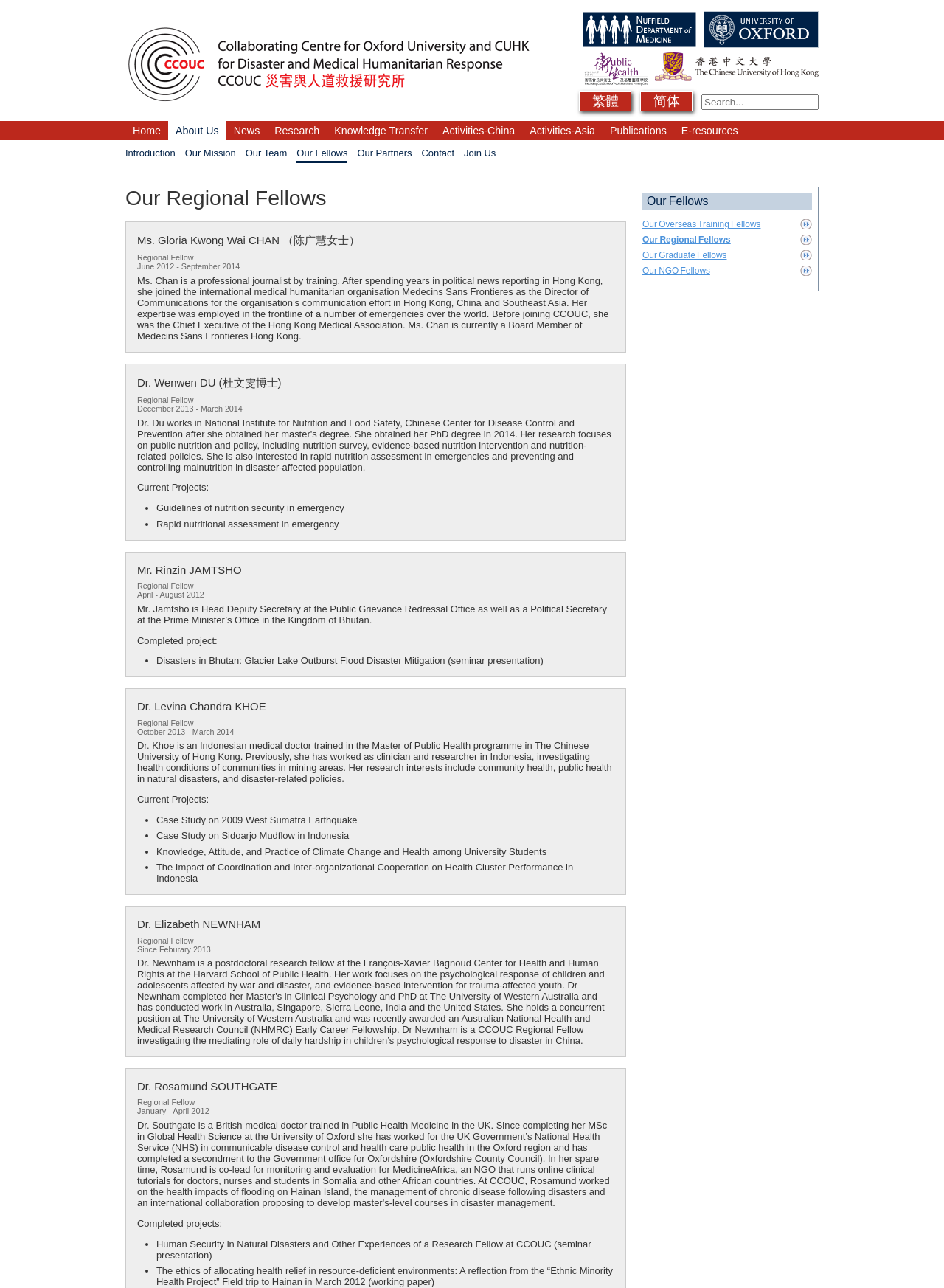Find the bounding box coordinates for the element that must be clicked to complete the instruction: "Go to Home page". The coordinates should be four float numbers between 0 and 1, indicated as [left, top, right, bottom].

[0.133, 0.097, 0.173, 0.107]